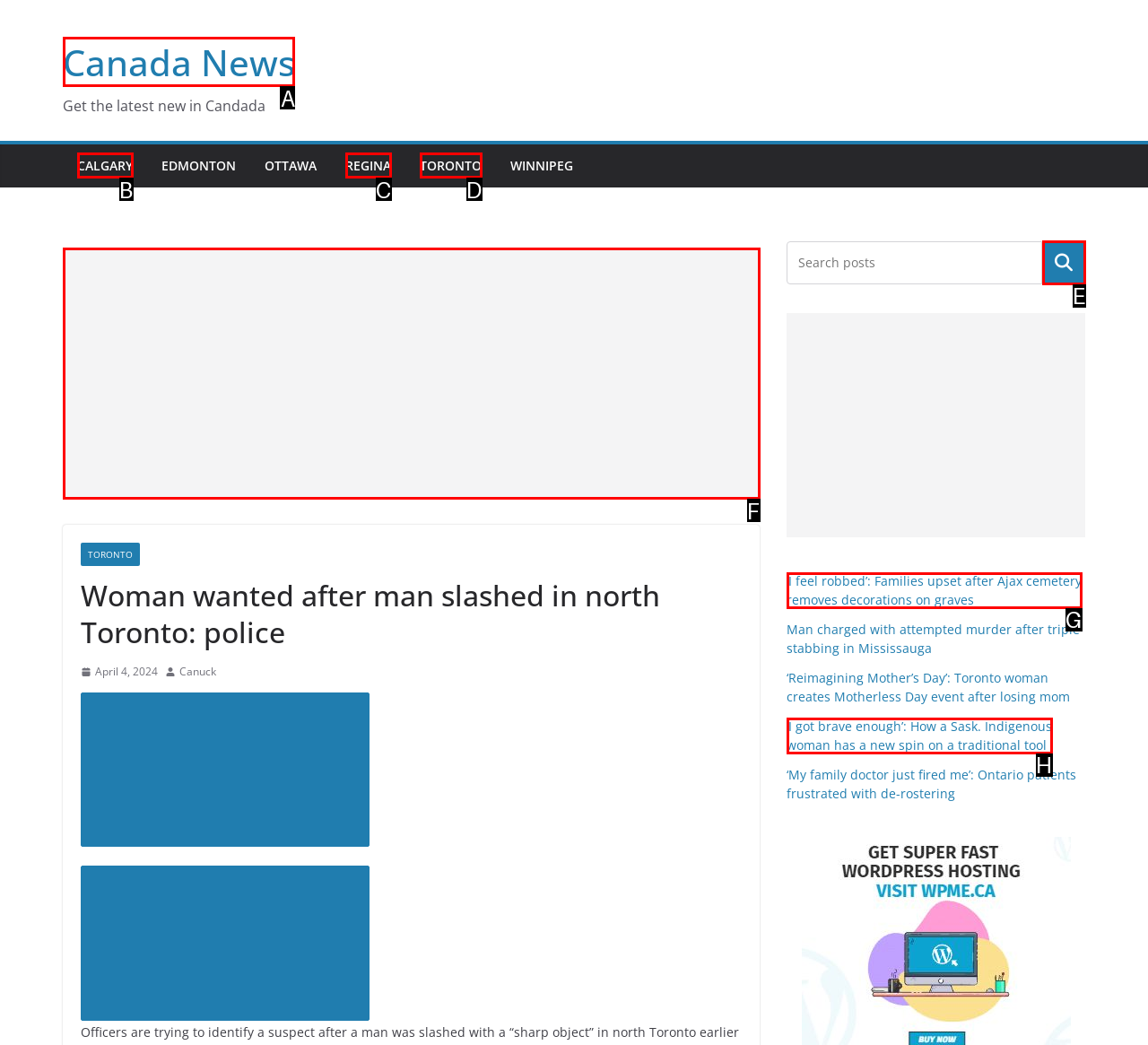Out of the given choices, which letter corresponds to the UI element required to Click on the 'Canada News' link? Answer with the letter.

A